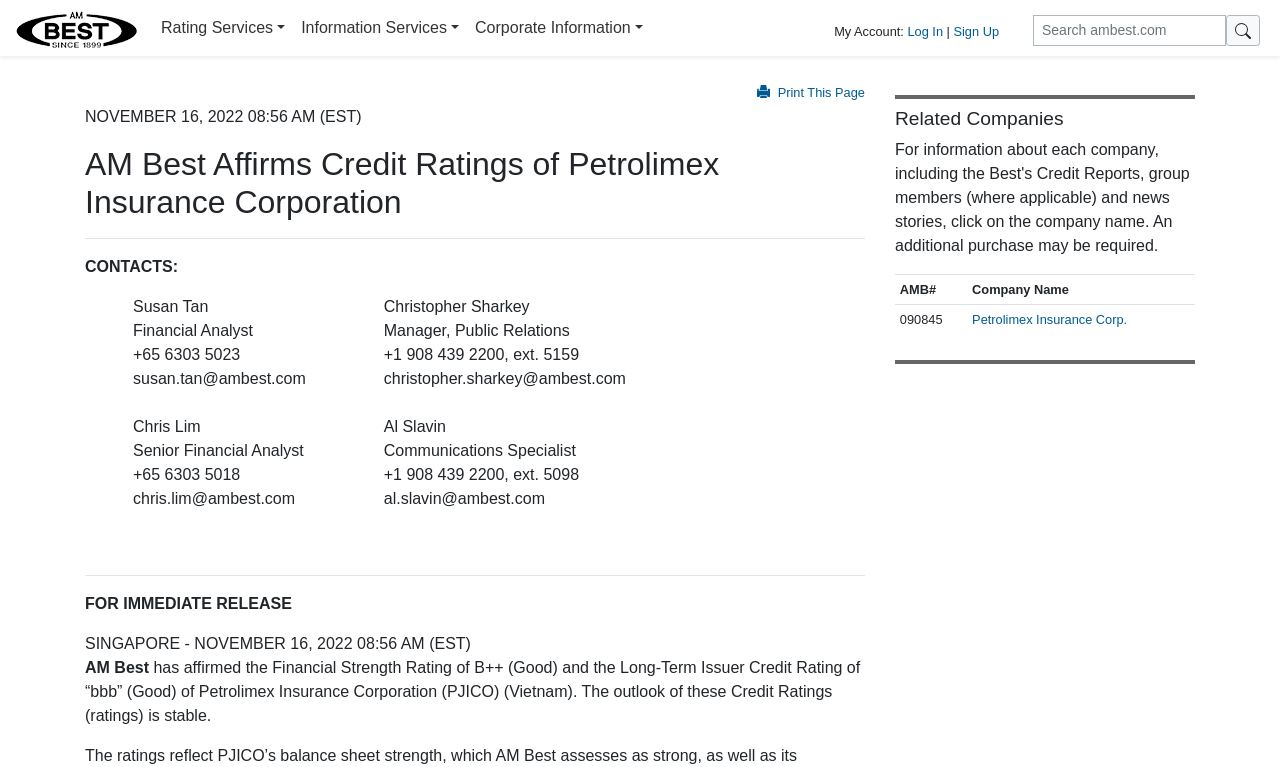Mark the bounding box of the element that matches the following description: "aria-label="Search ambest.com" name="query" placeholder="Search ambest.com"".

[0.807, 0.019, 0.958, 0.059]